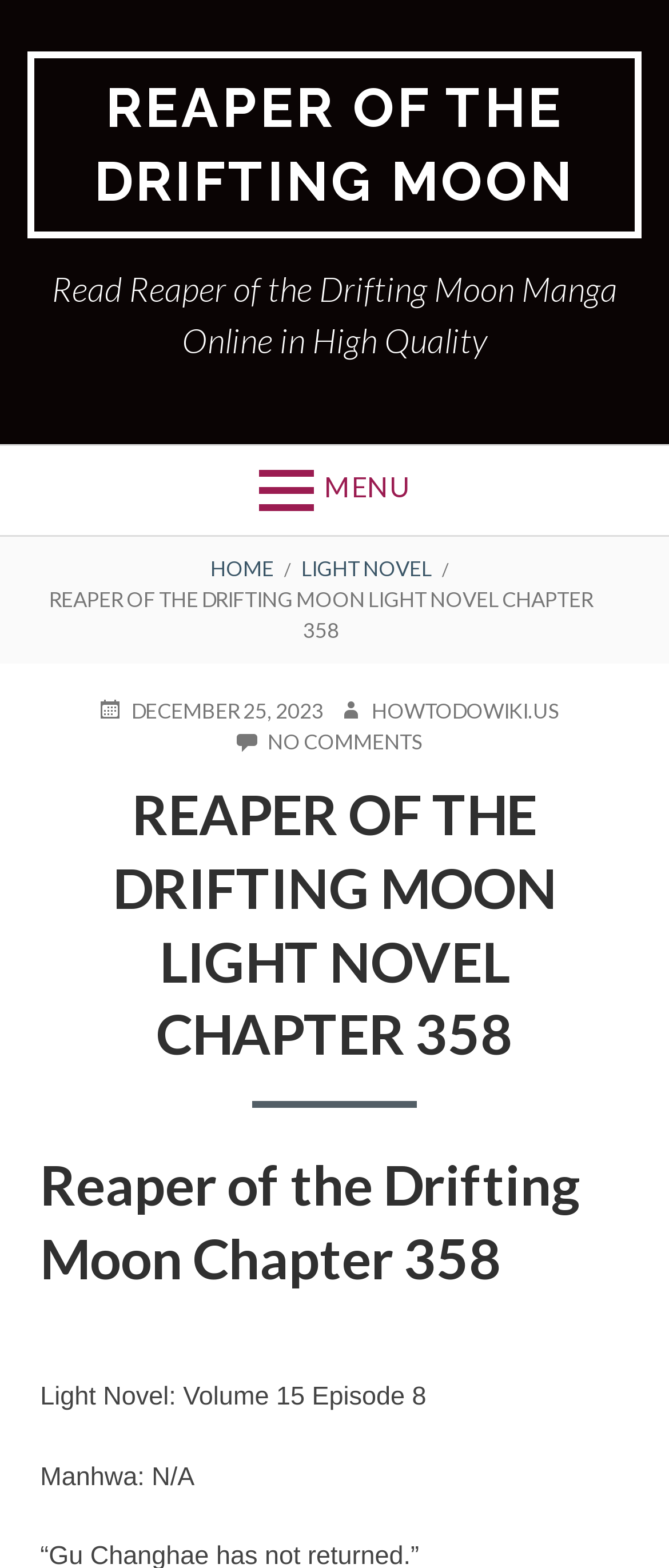Locate the bounding box coordinates of the area to click to fulfill this instruction: "View REAPER OF THE DRIFTING MOON LIGHT NOVEL CHAPTER 358 content". The bounding box should be presented as four float numbers between 0 and 1, in the order [left, top, right, bottom].

[0.06, 0.497, 0.94, 0.707]